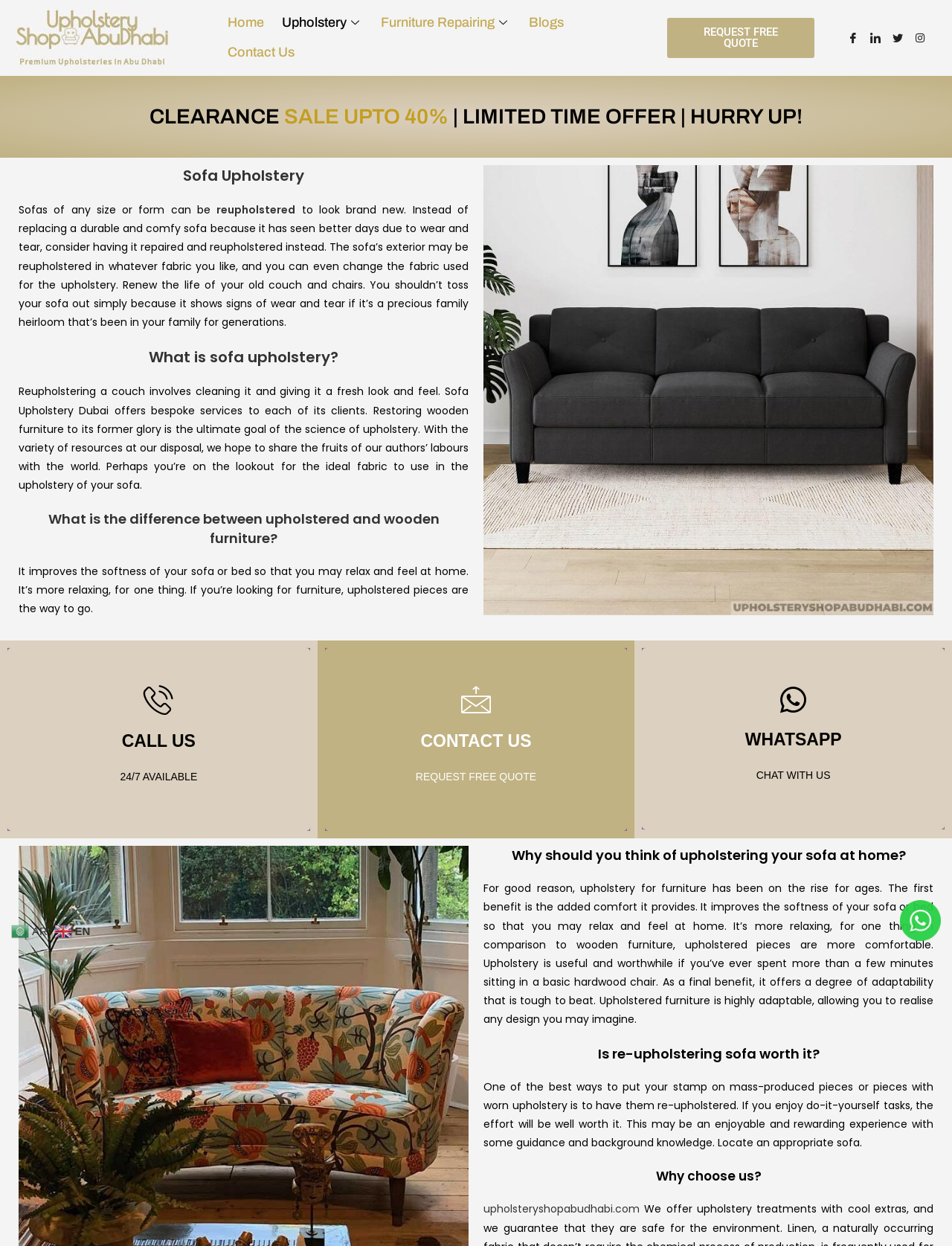Please identify the bounding box coordinates of the clickable area that will fulfill the following instruction: "Call us 24/7". The coordinates should be in the format of four float numbers between 0 and 1, i.e., [left, top, right, bottom].

[0.008, 0.52, 0.326, 0.667]